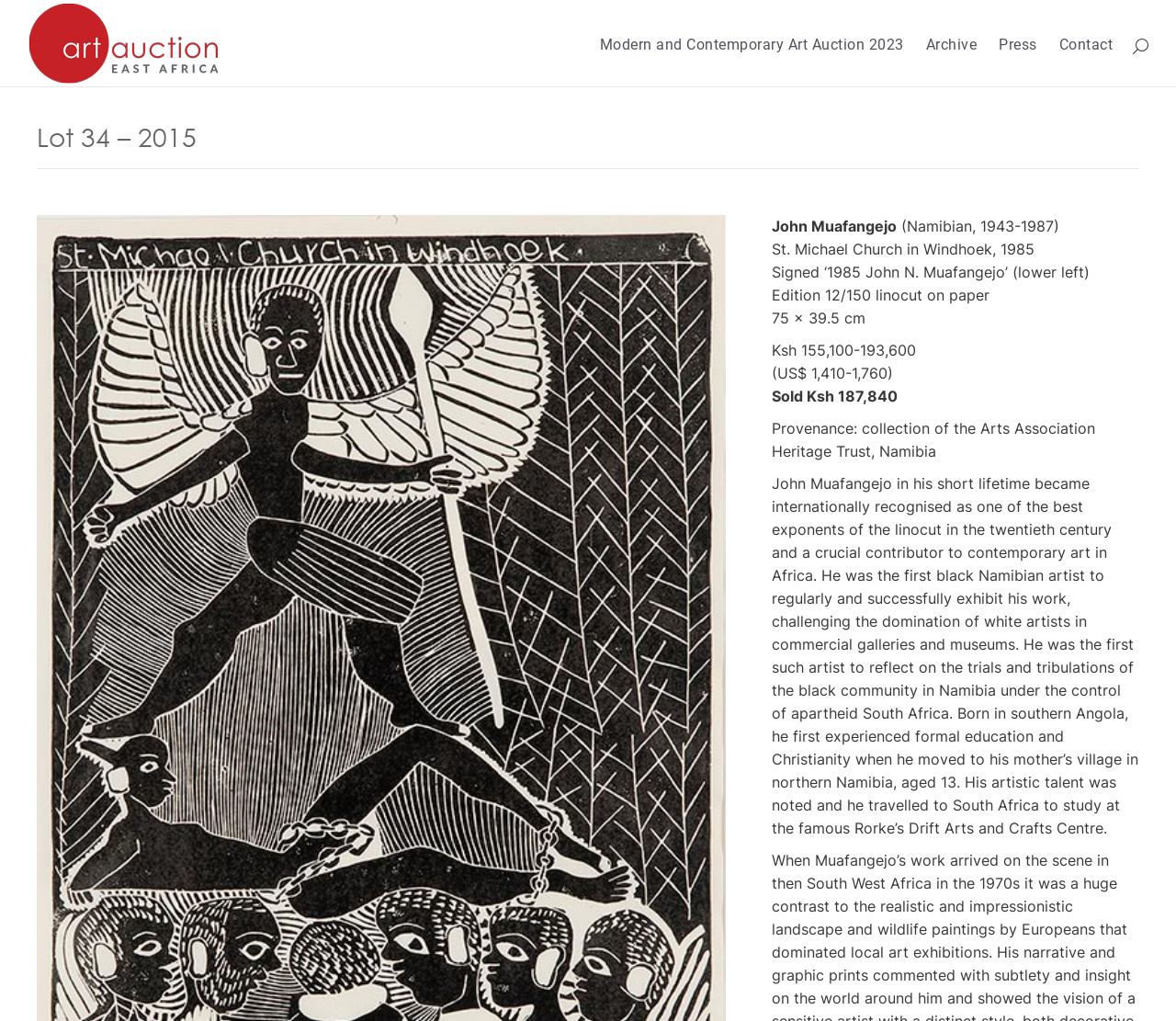What is the text of the webpage's headline?

Lot 34 – 2015